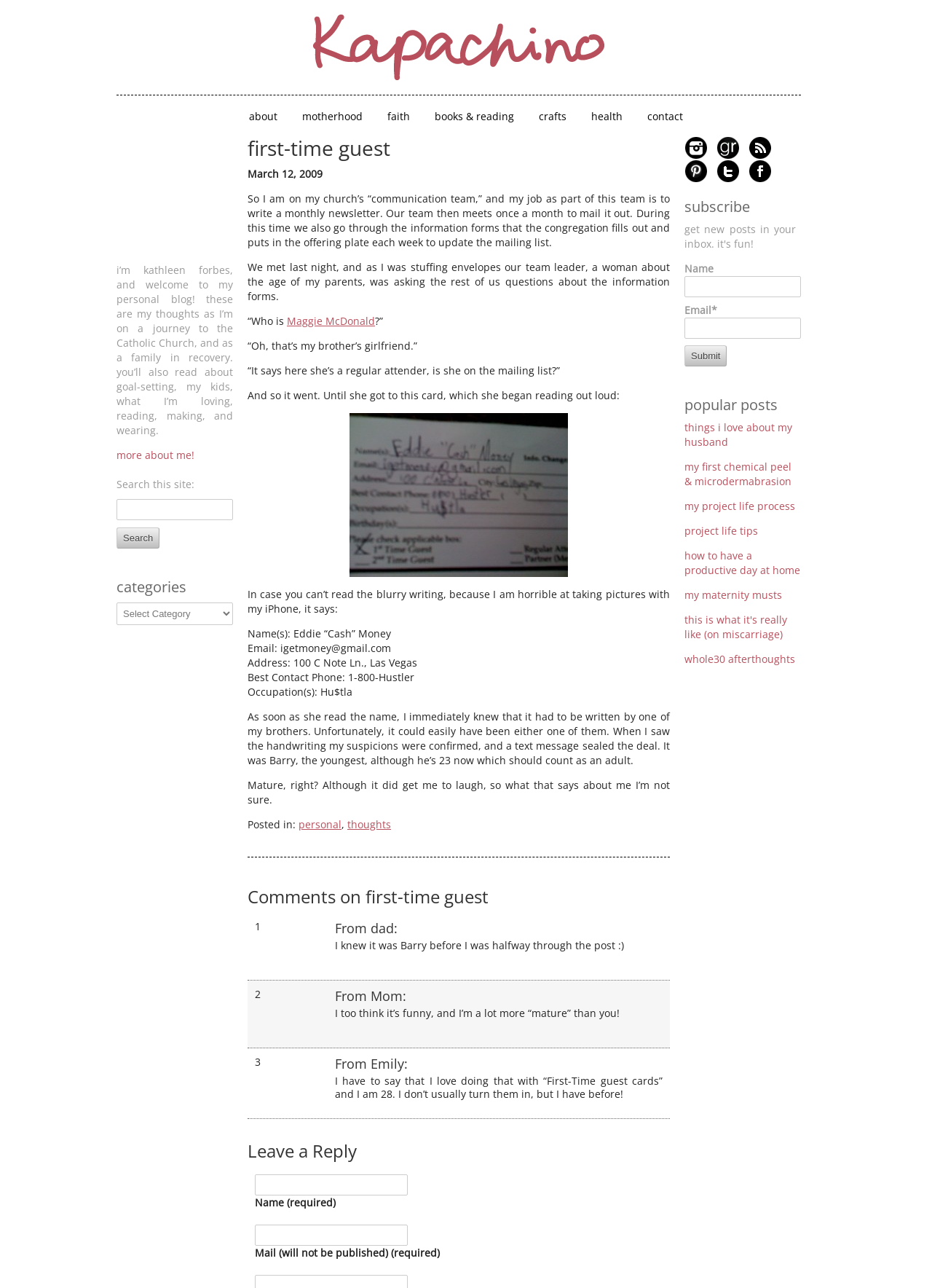Generate a detailed explanation of the webpage's features and information.

This webpage is a personal blog, with a heading "Kapachino" at the top. Below the heading, there are several links to different categories, including "About", "Motherhood", "Faith", "Books & Reading", "Crafts", and "Health". 

To the right of these links, there is a section with a heading "Categories" and a dropdown menu. Below this, there is a search bar with a button to search the site.

The main content of the page is an article titled "First-Time Guest". The article is dated March 12, 2009, and it tells a story about the author's experience on their church's communication team. The story is about a humorous incident where a team leader reads out loud a information form filled out by someone named Eddie "Cash" Money, which was actually written by the author's brother.

The article includes an image of the information form, which is blurry due to the author's poor iPhone photography skills. The form contains humorous information, such as an email address "igetmoney@gmail.com" and a phone number "1-800-Hustler".

Below the article, there are comments from readers, including the author's parents and someone named Emily. The comments are displayed in a table format, with each comment having a heading with the commenter's name.

At the bottom of the page, there is a section to leave a reply, with fields to enter a name, email address, and a comment. There is also a section to subscribe to the blog, with fields to enter a name and email address.

On the right side of the page, there are several links to other websites or blogs, separated by blank spaces.